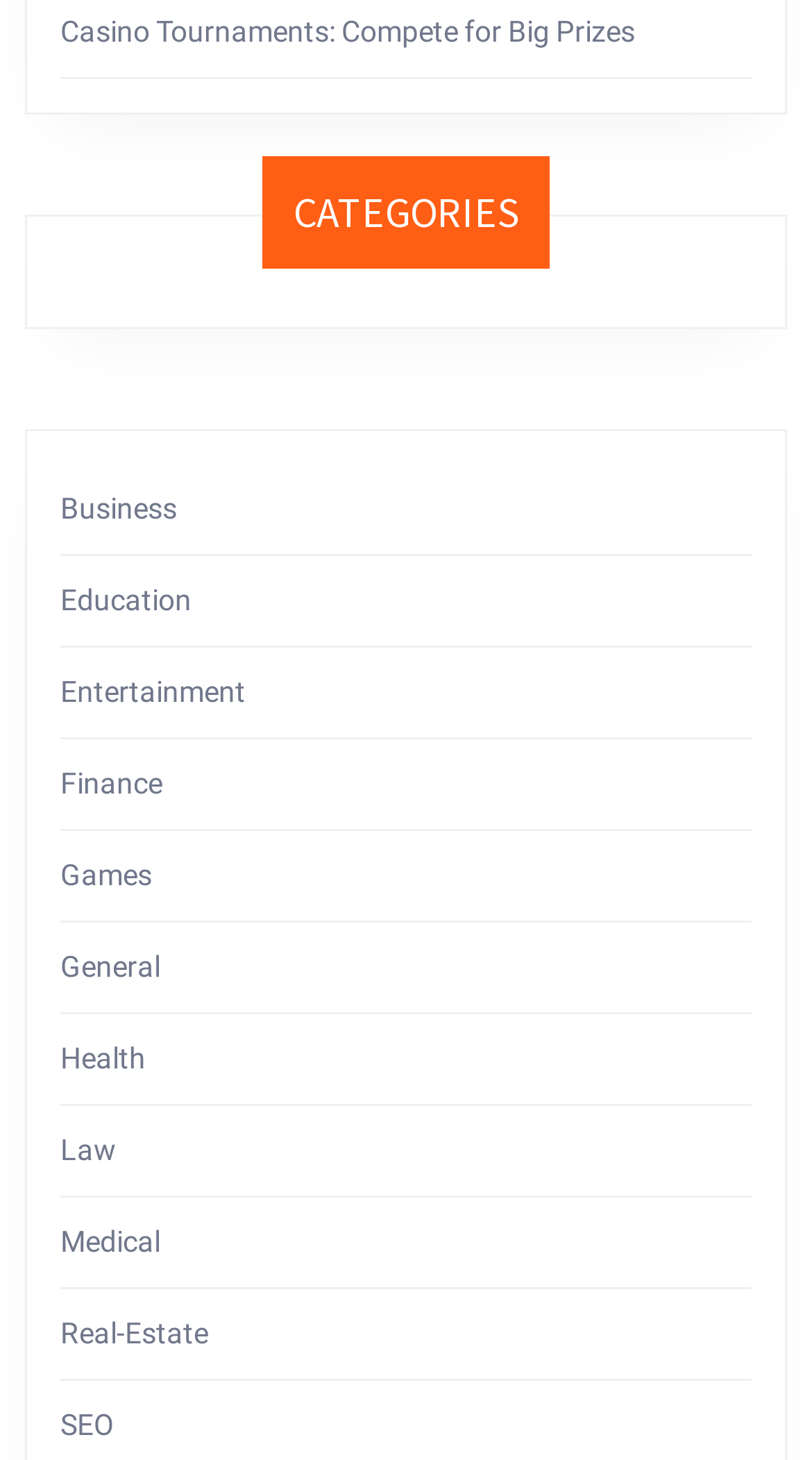How many categories are listed?
Give a detailed and exhaustive answer to the question.

I counted the number of link elements under the complementary element with the heading 'CATEGORIES'. There are 14 link elements, each representing a category.